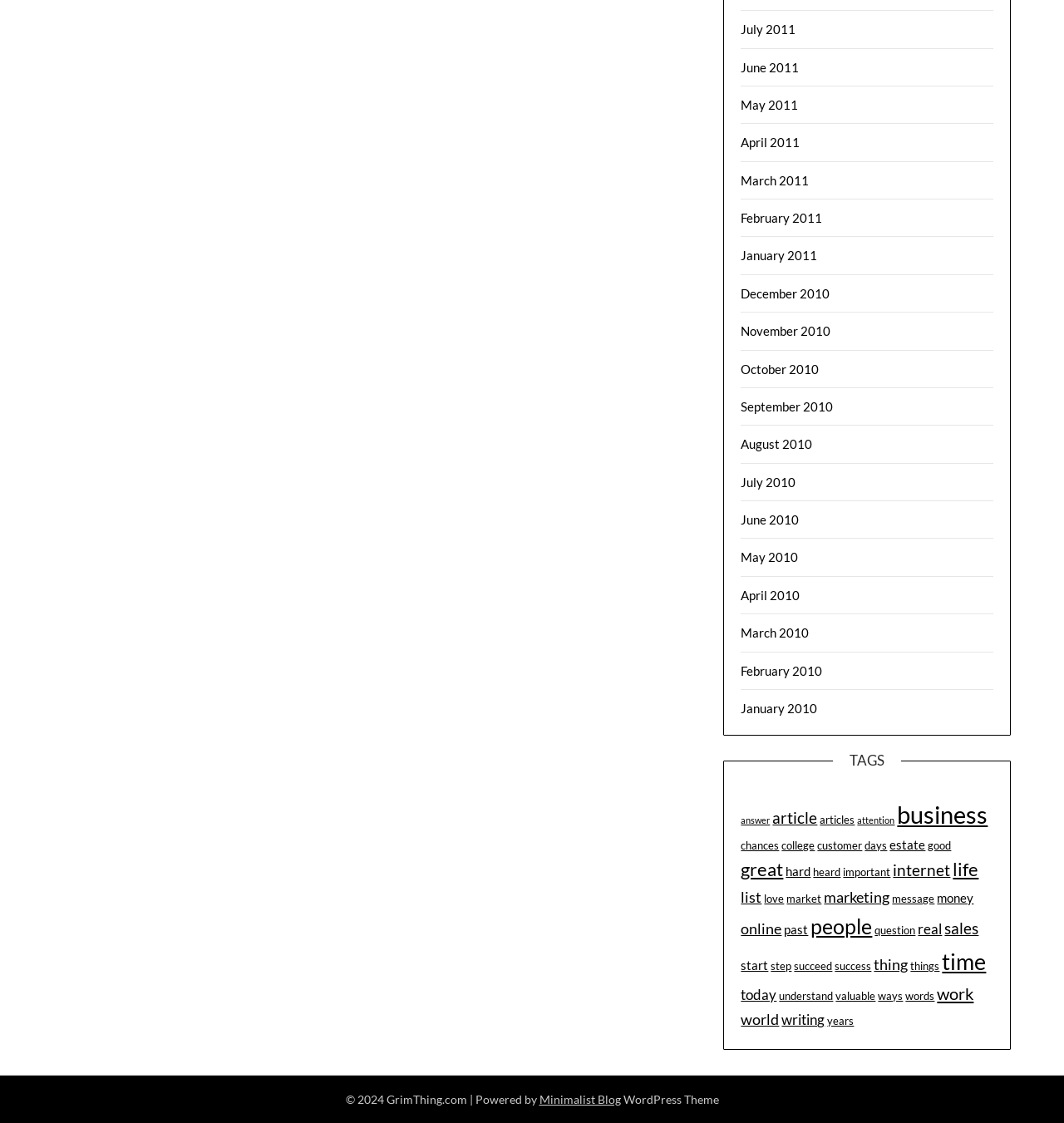Pinpoint the bounding box coordinates of the element you need to click to execute the following instruction: "Read about life". The bounding box should be represented by four float numbers between 0 and 1, in the format [left, top, right, bottom].

[0.896, 0.764, 0.92, 0.784]